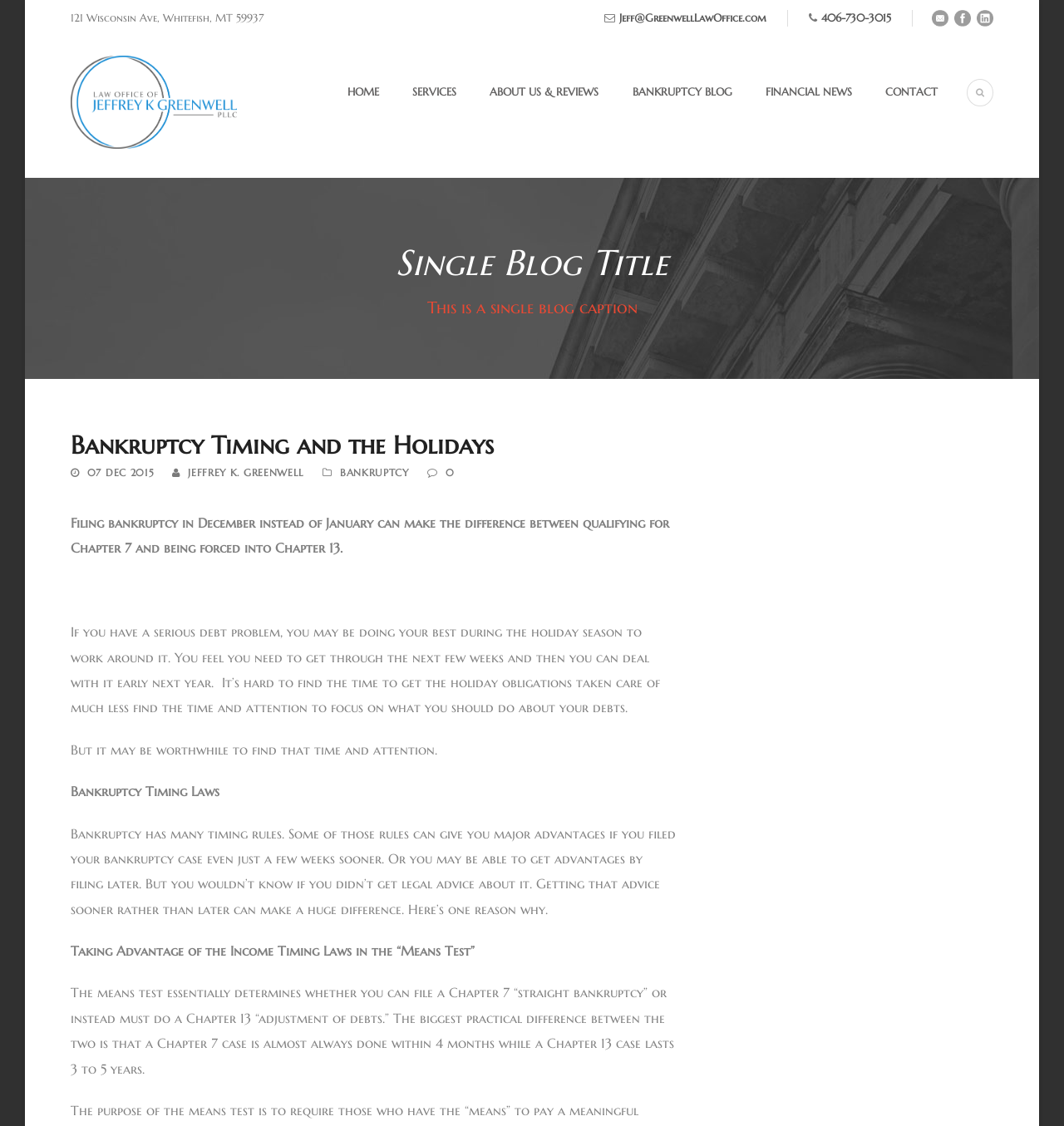Can you determine the main header of this webpage?

Bankruptcy Timing and the Holidays